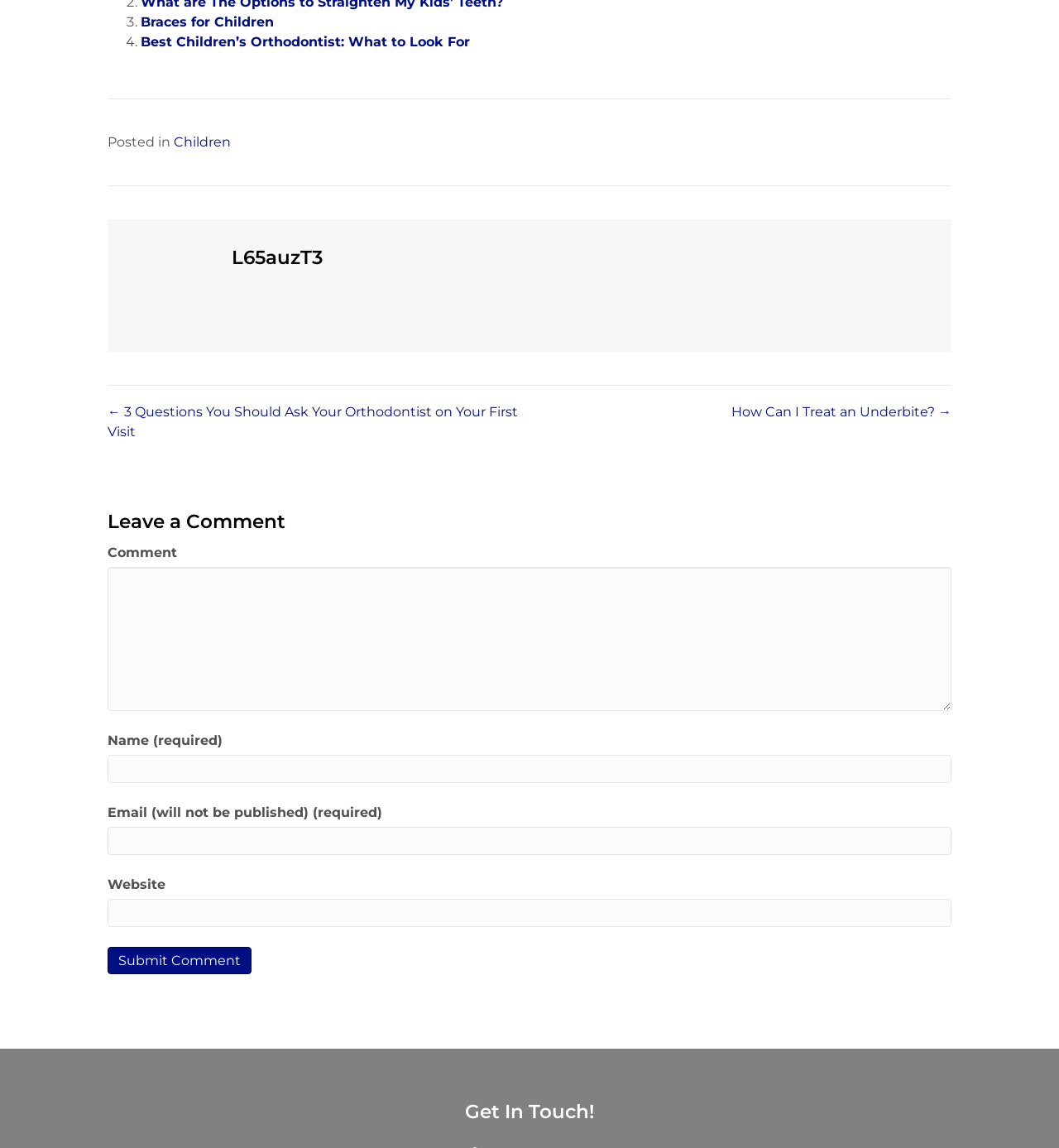Find the bounding box coordinates of the element's region that should be clicked in order to follow the given instruction: "Click on the link '← 3 Questions You Should Ask Your Orthodontist on Your First Visit'". The coordinates should consist of four float numbers between 0 and 1, i.e., [left, top, right, bottom].

[0.102, 0.35, 0.5, 0.385]